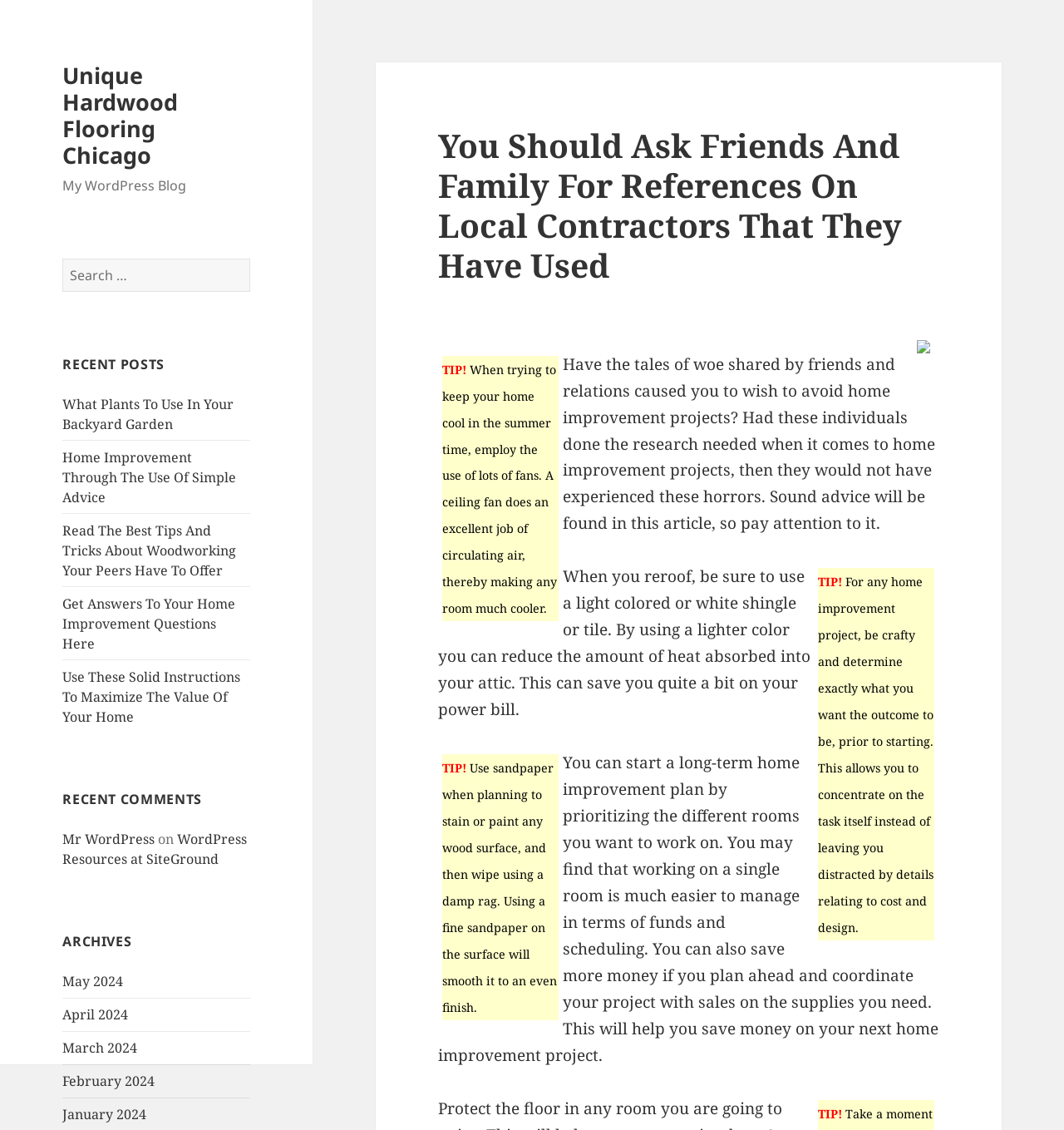Locate the bounding box for the described UI element: "WordPress Resources at SiteGround". Ensure the coordinates are four float numbers between 0 and 1, formatted as [left, top, right, bottom].

[0.059, 0.734, 0.232, 0.768]